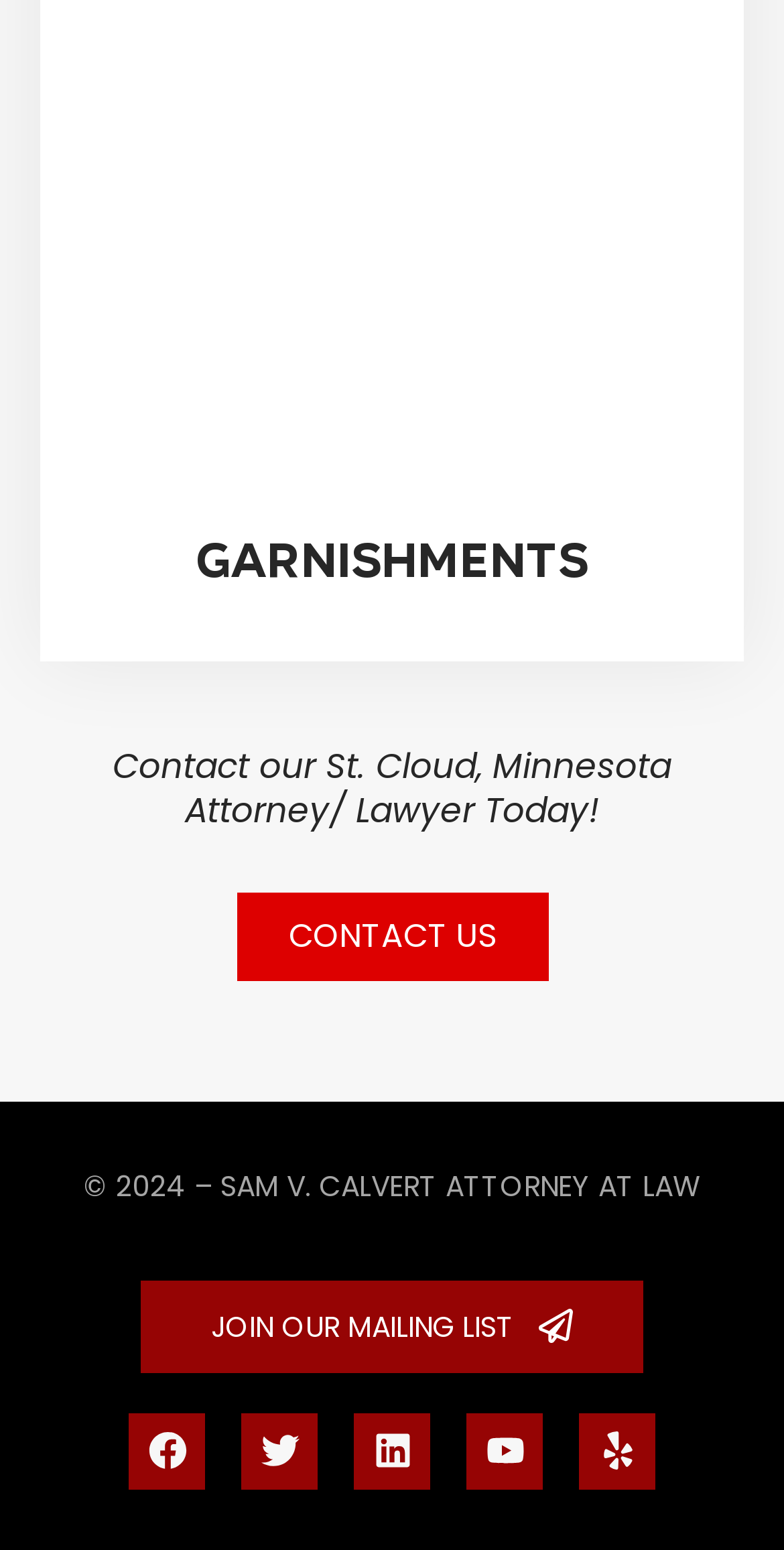What is the purpose of the 'JOIN OUR MAILING LIST' link?
Using the image as a reference, answer the question in detail.

The 'JOIN OUR MAILING LIST' link is located at the bottom of the webpage, and its purpose is to allow visitors to subscribe to a mailing list, likely to receive updates or newsletters from the attorney or law firm.